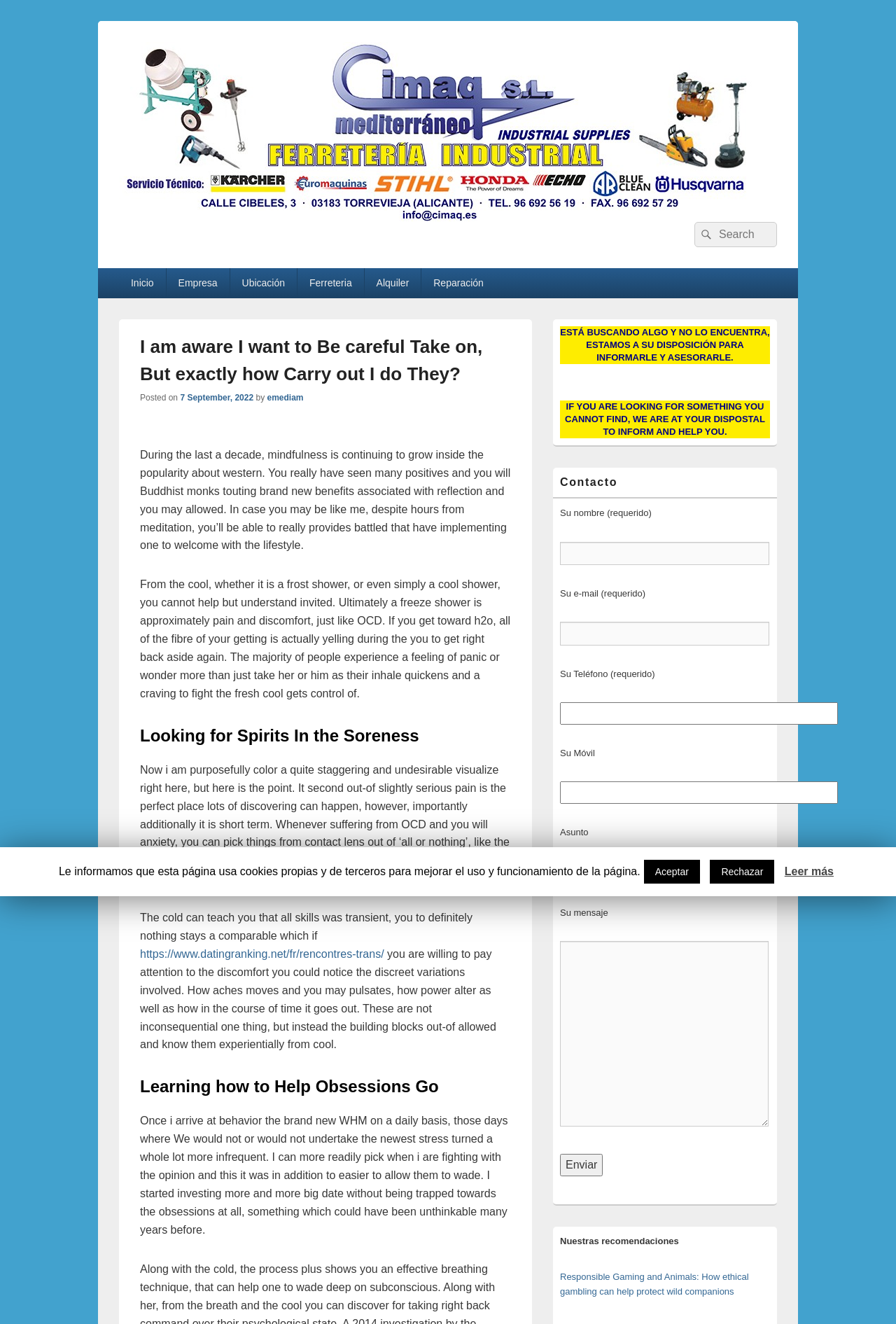Please locate the bounding box coordinates for the element that should be clicked to achieve the following instruction: "Click on the primary menu". Ensure the coordinates are given as four float numbers between 0 and 1, i.e., [left, top, right, bottom].

[0.109, 0.202, 0.891, 0.225]